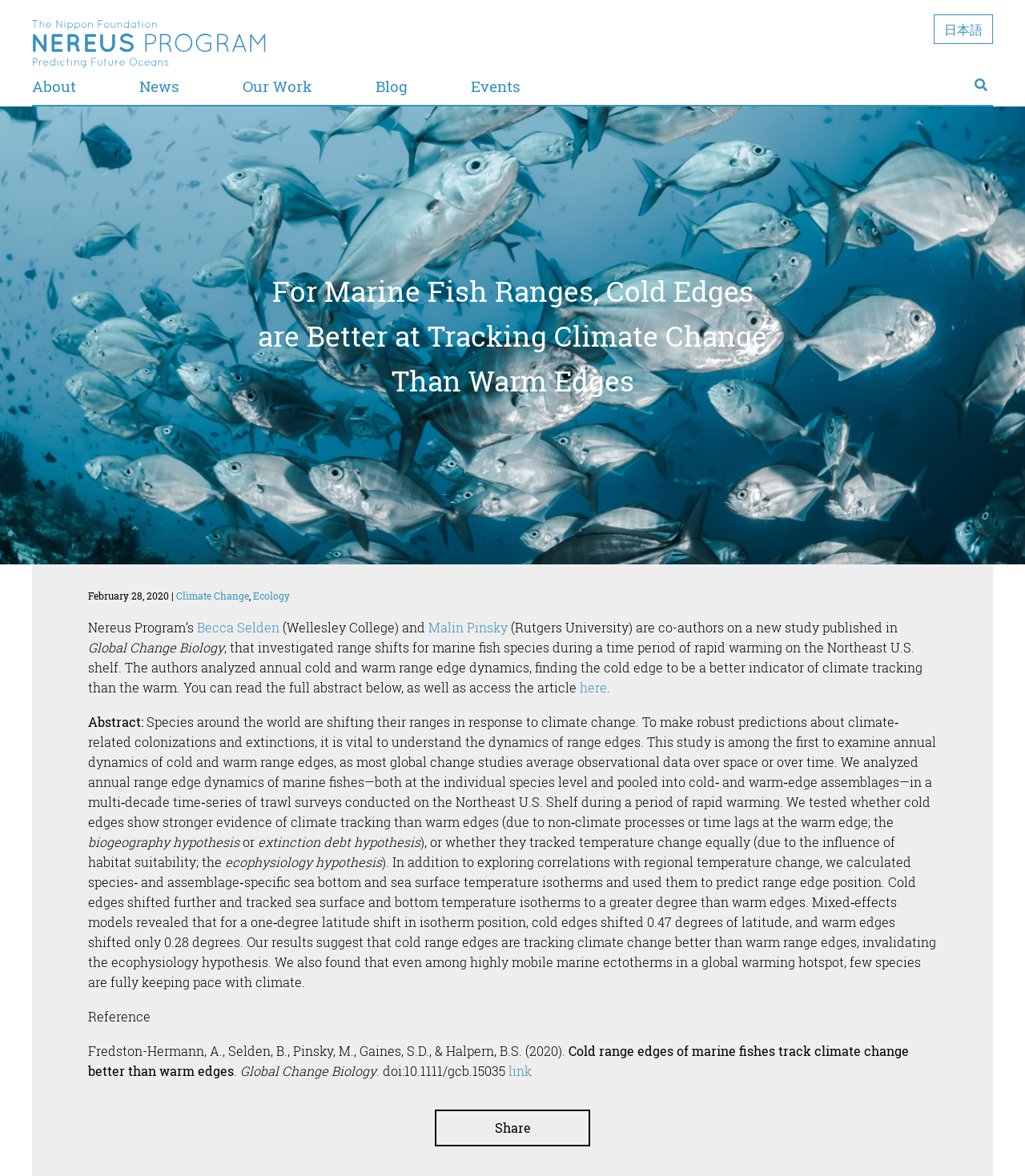What is the name of the program mentioned in the webpage?
Can you offer a detailed and complete answer to this question?

I found the answer by looking at the top-left corner of the webpage, where there is a link with the text 'Nereus Program'. This link is likely to be the name of the program or organization that the webpage is about.